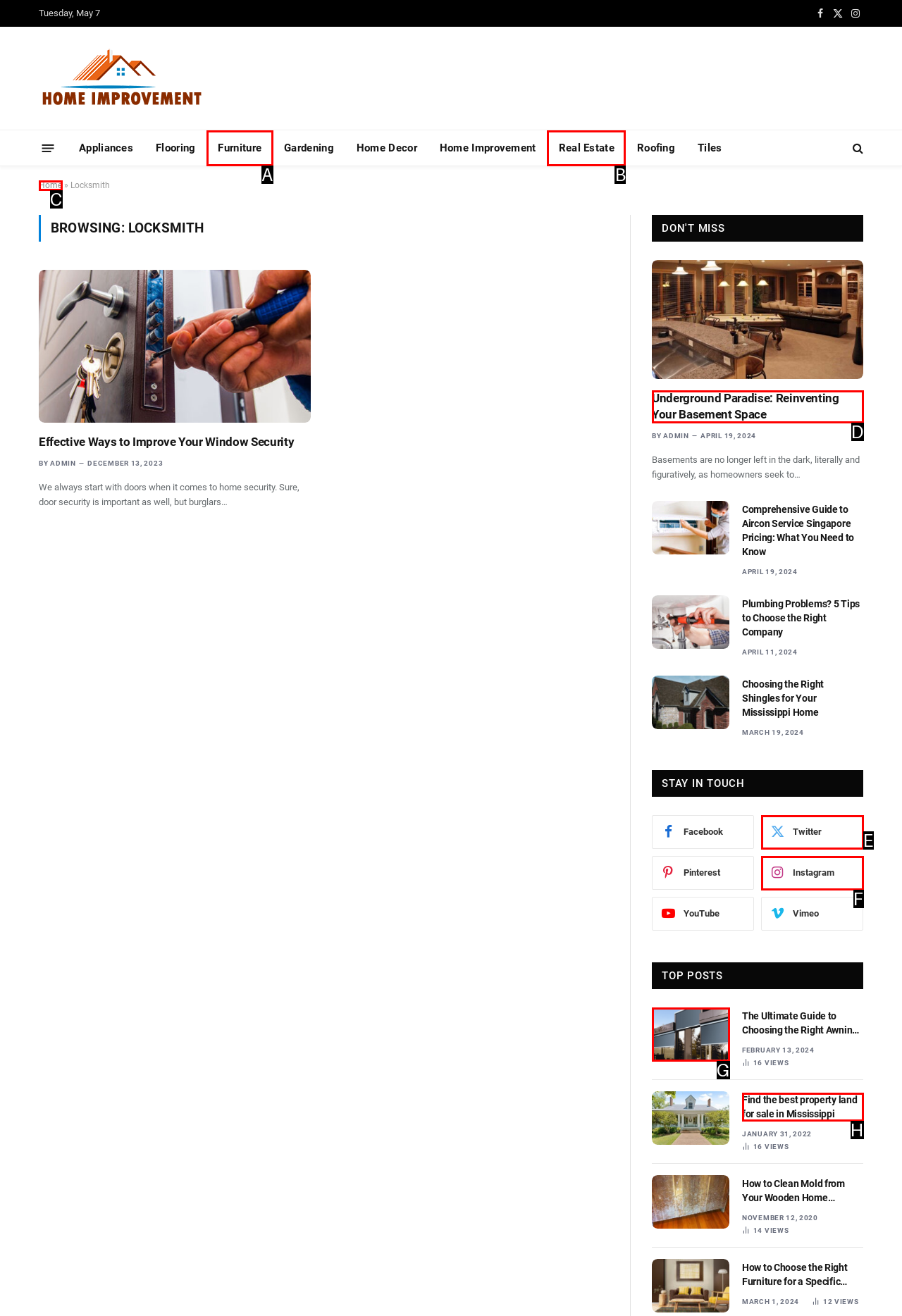Pick the option that corresponds to: Real Estate
Provide the letter of the correct choice.

B